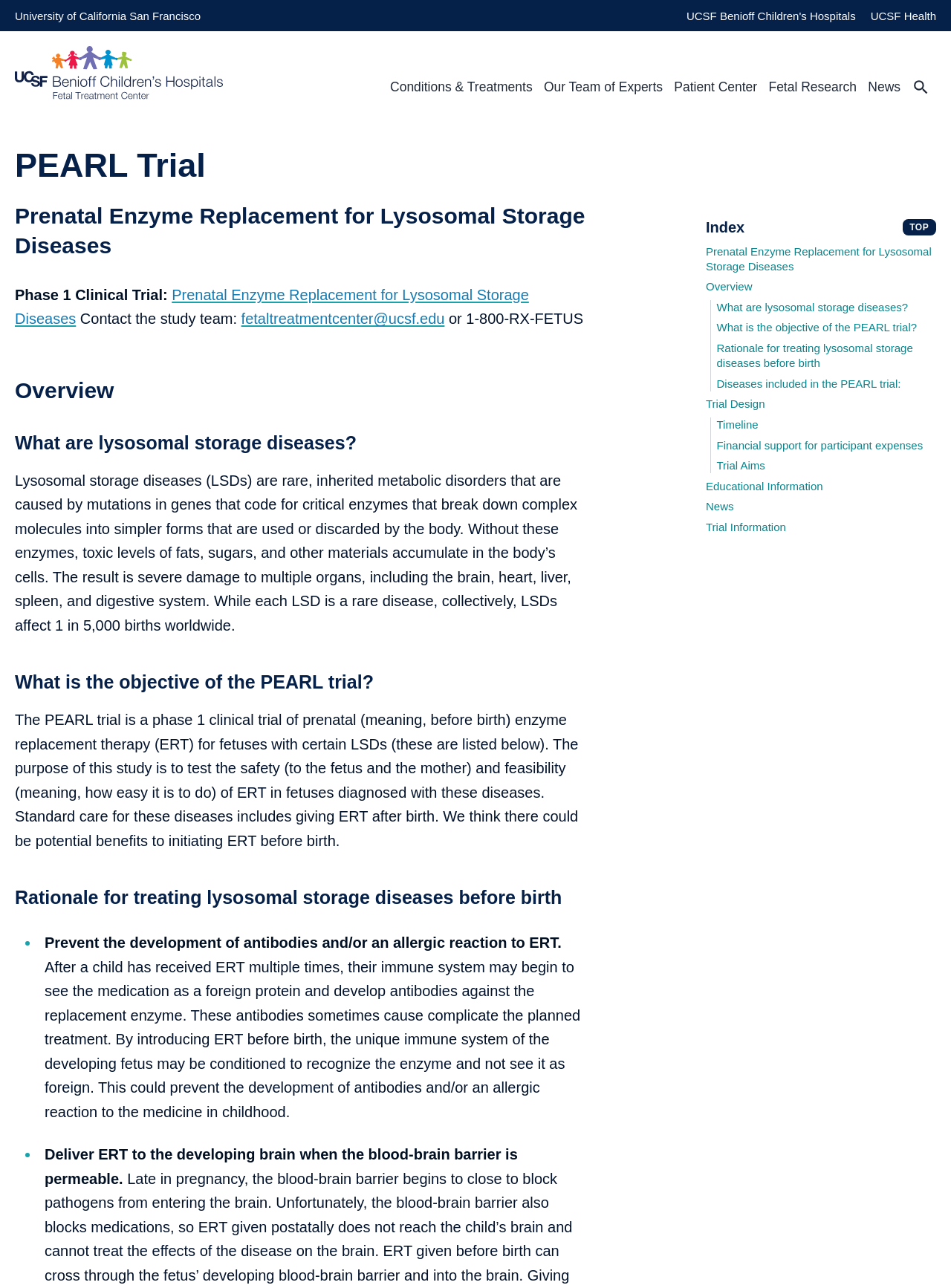What is the purpose of the PEARL trial?
Please answer the question with a detailed response using the information from the screenshot.

The purpose of the PEARL trial can be found in the StaticText 'The PEARL trial is a phase 1 clinical trial of prenatal (meaning, before birth) enzyme replacement therapy (ERT) for fetuses with certain LSDs (these are listed below). The purpose of this study is to test the safety (to the fetus and the mother) and feasibility (meaning, how easy it is to do) of ERT in fetuses diagnosed with these diseases.' which is under the heading 'What is the objective of the PEARL trial?'.